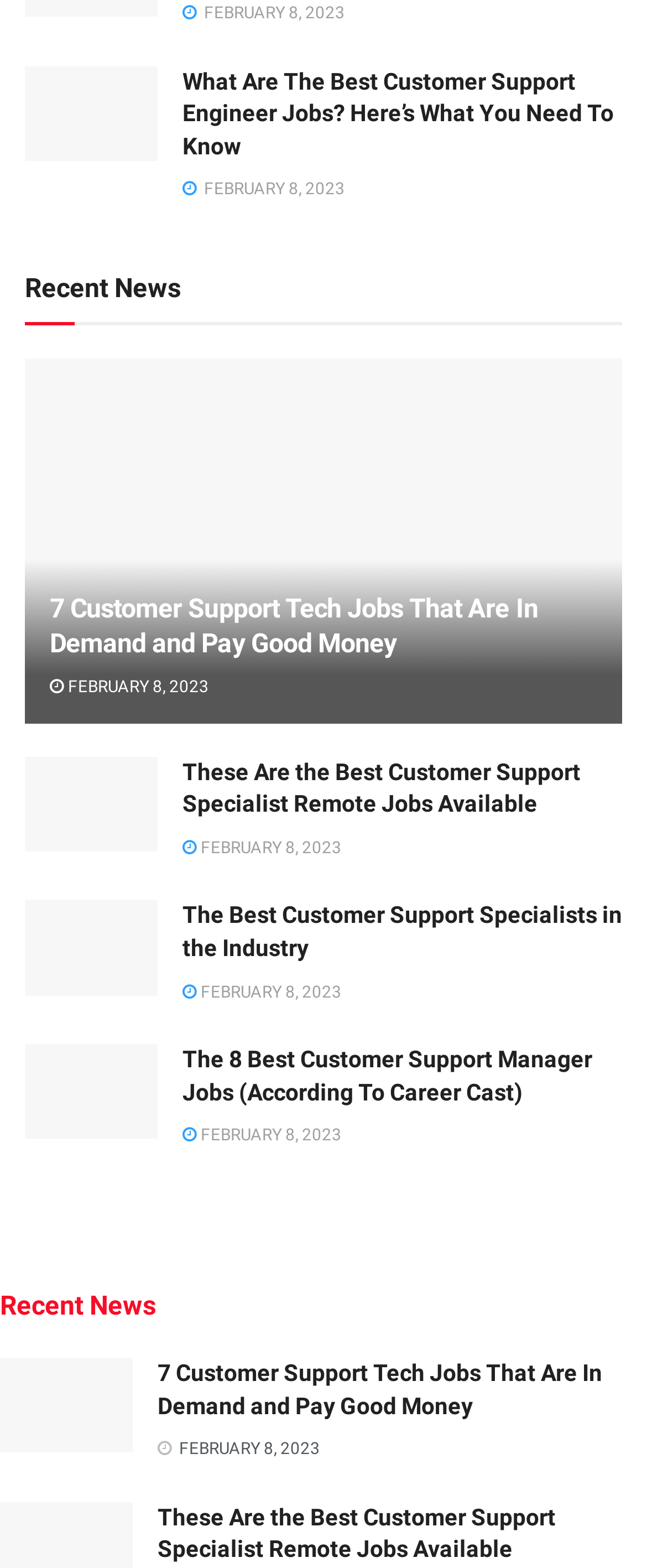Please determine the bounding box coordinates of the element to click in order to execute the following instruction: "Click on Customer Support Engineer Jobs". The coordinates should be four float numbers between 0 and 1, specified as [left, top, right, bottom].

[0.038, 0.087, 0.244, 0.148]